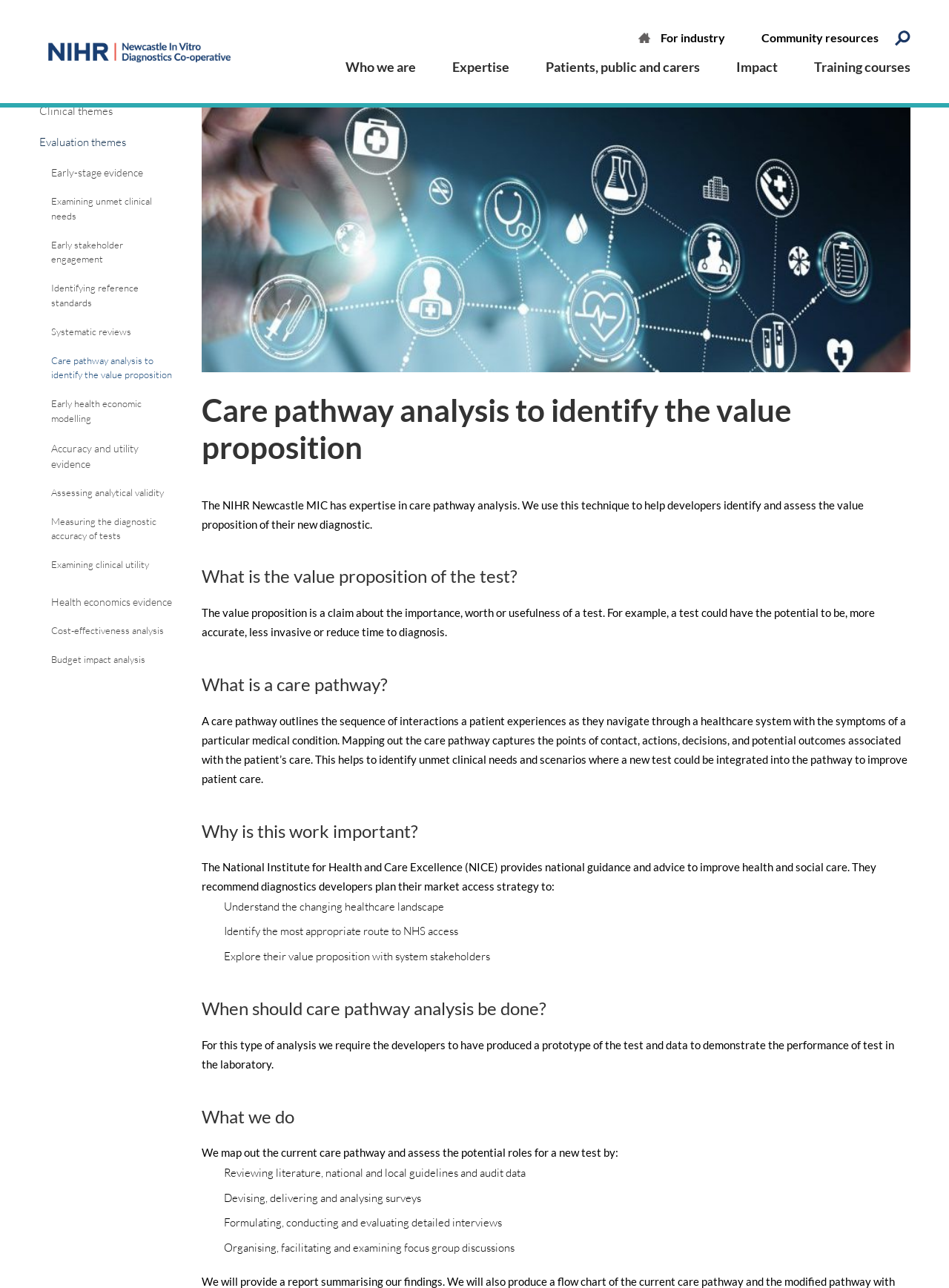Please locate the bounding box coordinates for the element that should be clicked to achieve the following instruction: "go to the Africa page". Ensure the coordinates are given as four float numbers between 0 and 1, i.e., [left, top, right, bottom].

None